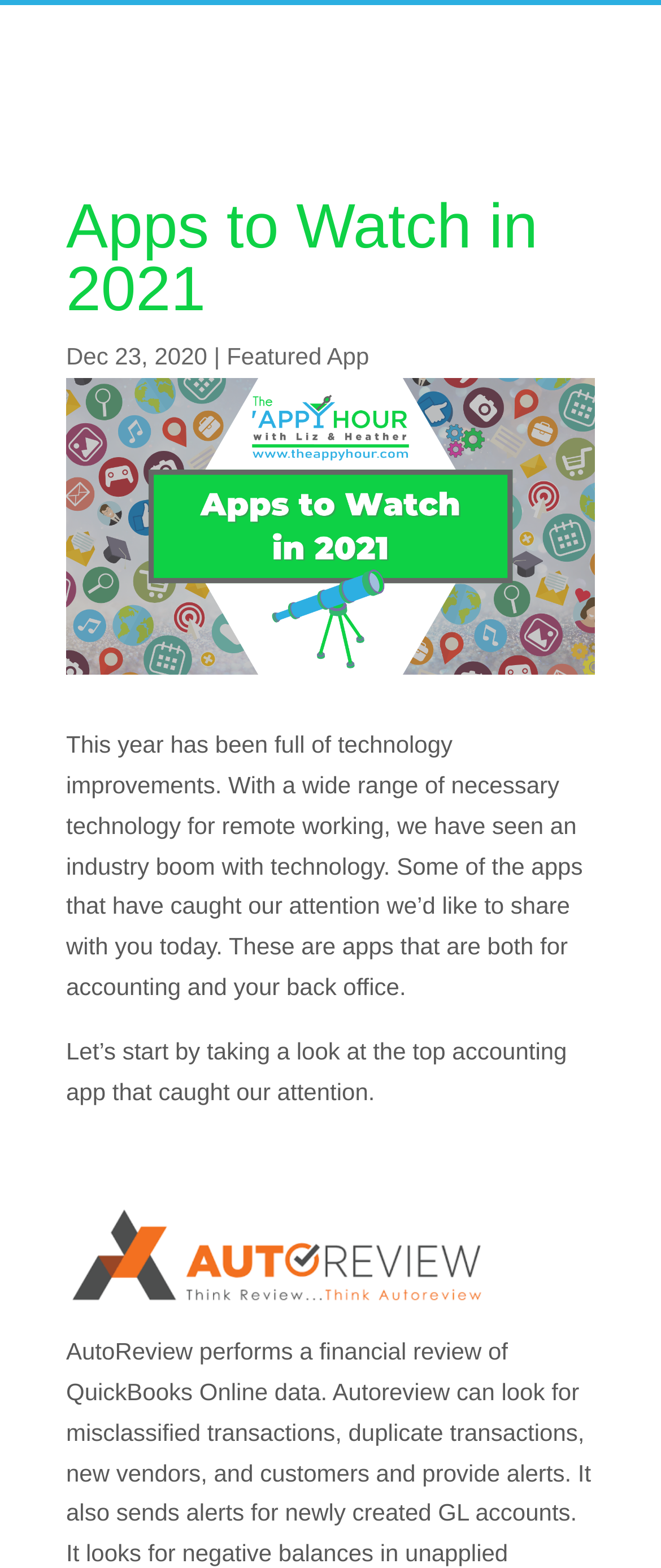Respond with a single word or phrase for the following question: 
What is the author's intention in this webpage?

To share apps